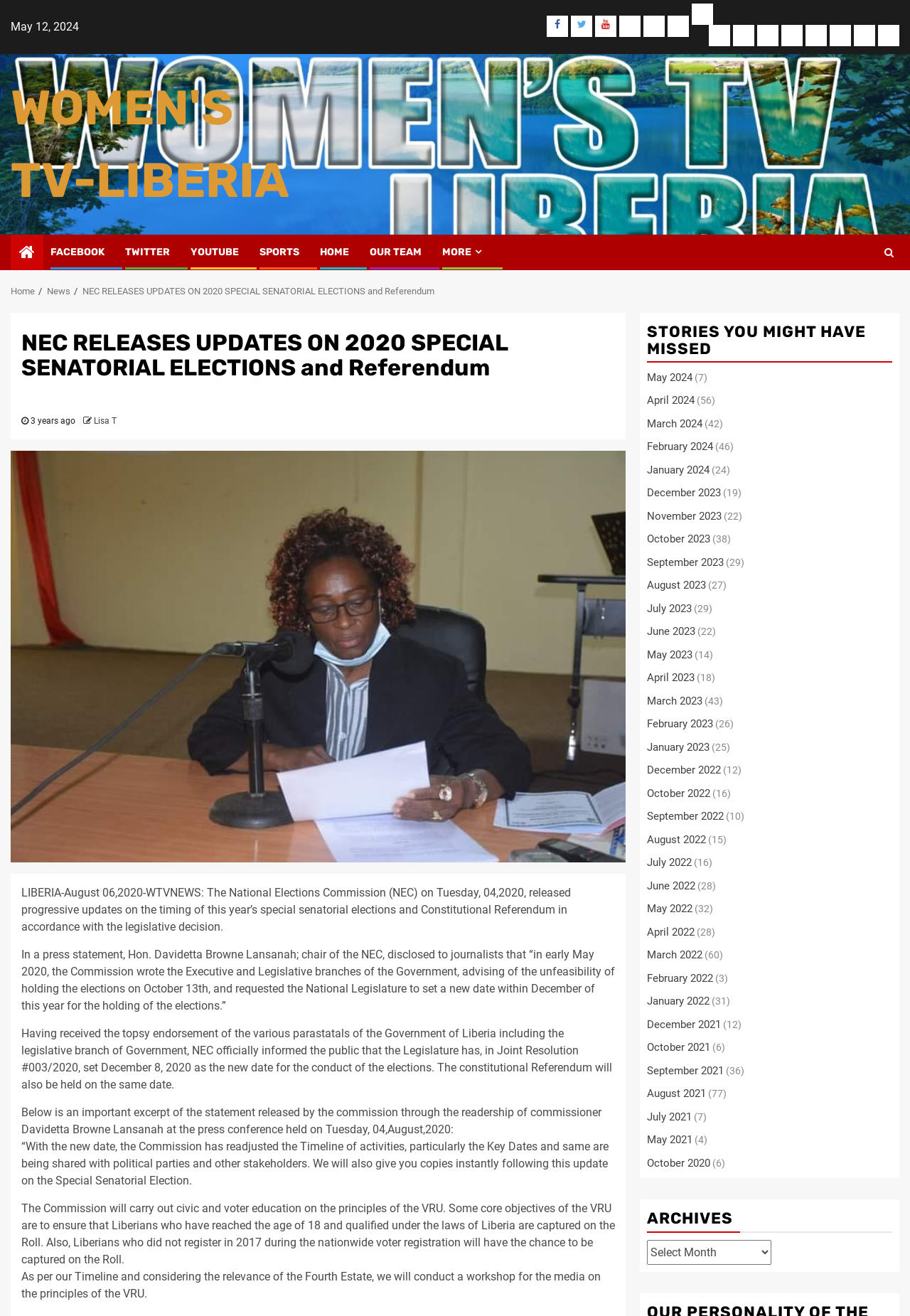Please specify the bounding box coordinates of the element that should be clicked to execute the given instruction: 'View Entertainment stories'. Ensure the coordinates are four float numbers between 0 and 1, expressed as [left, top, right, bottom].

[0.779, 0.019, 0.802, 0.035]